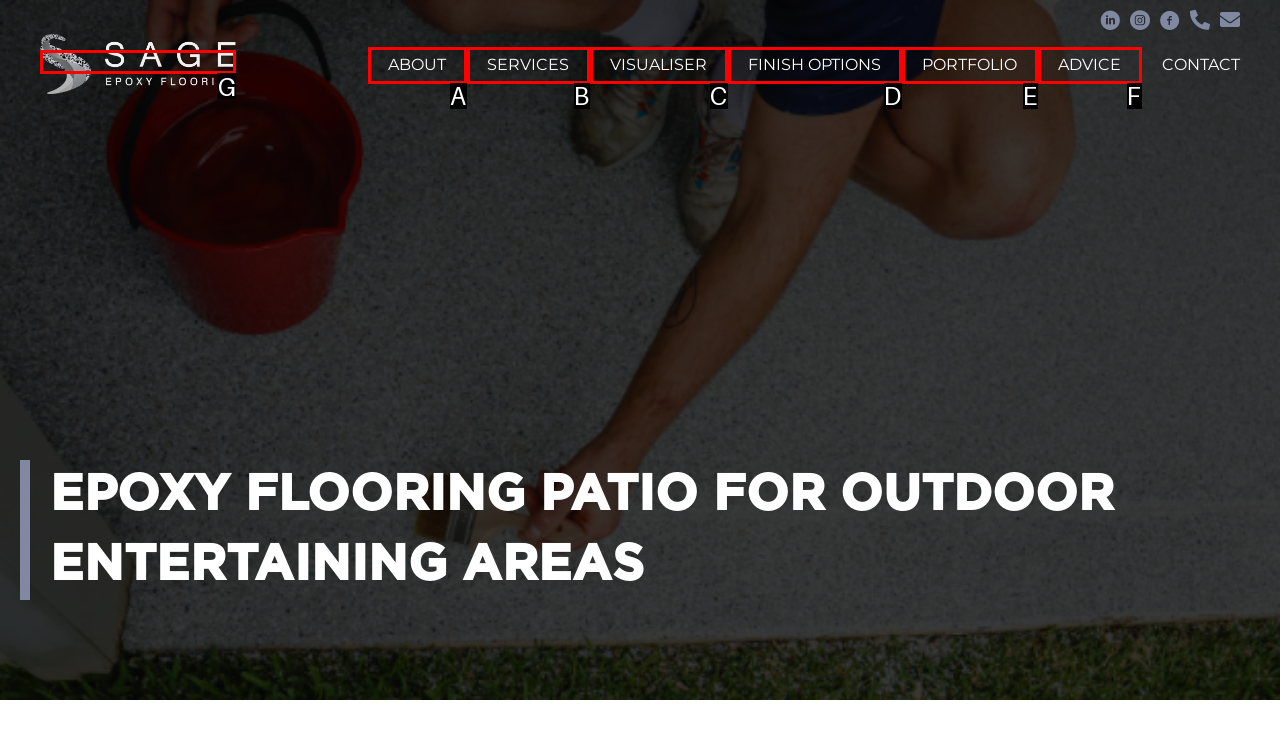Which HTML element among the options matches this description: alt="Logo-sage" title="Logo-sage"? Answer with the letter representing your choice.

G